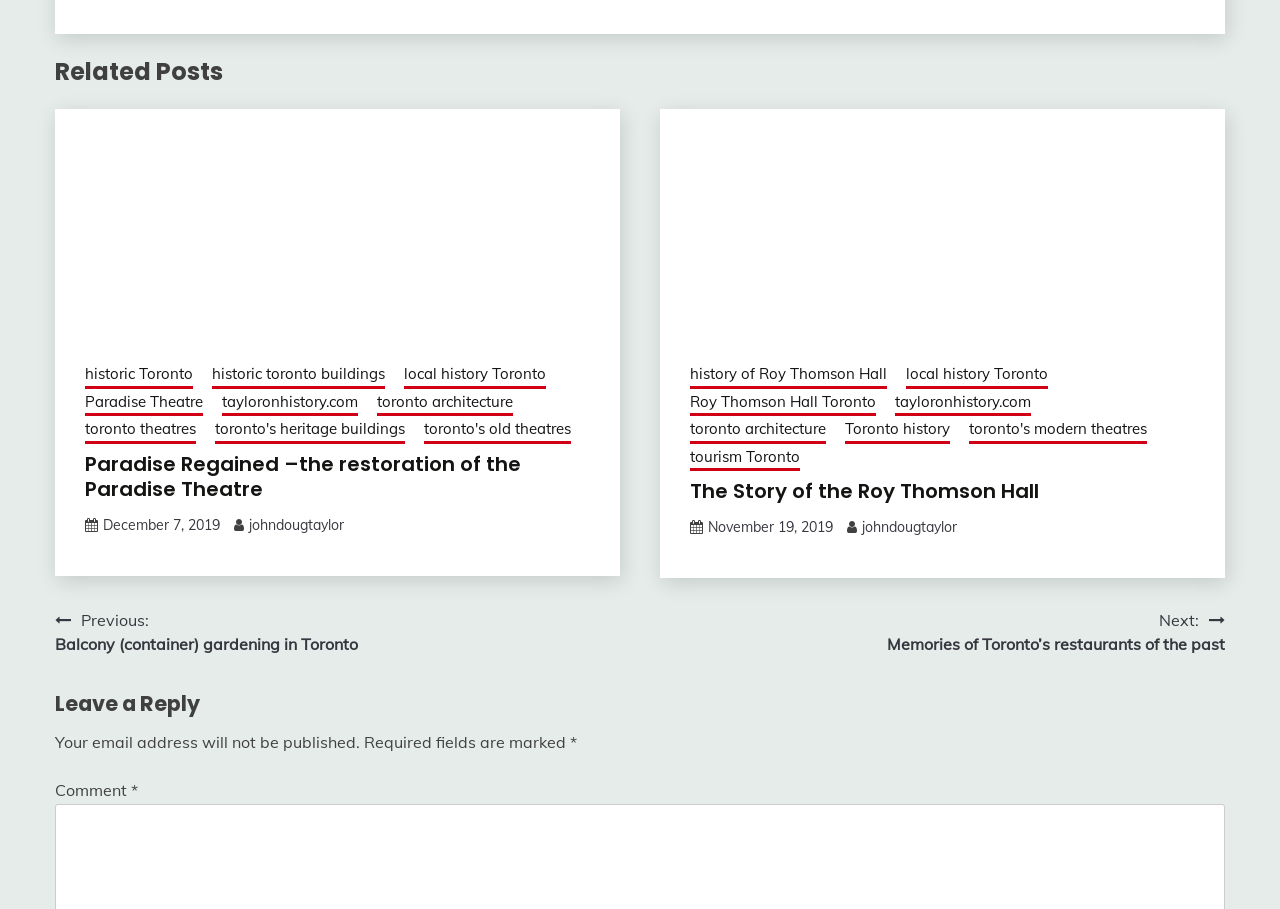Using the provided element description: "Singers", identify the bounding box coordinates. The coordinates should be four floats between 0 and 1 in the order [left, top, right, bottom].

None